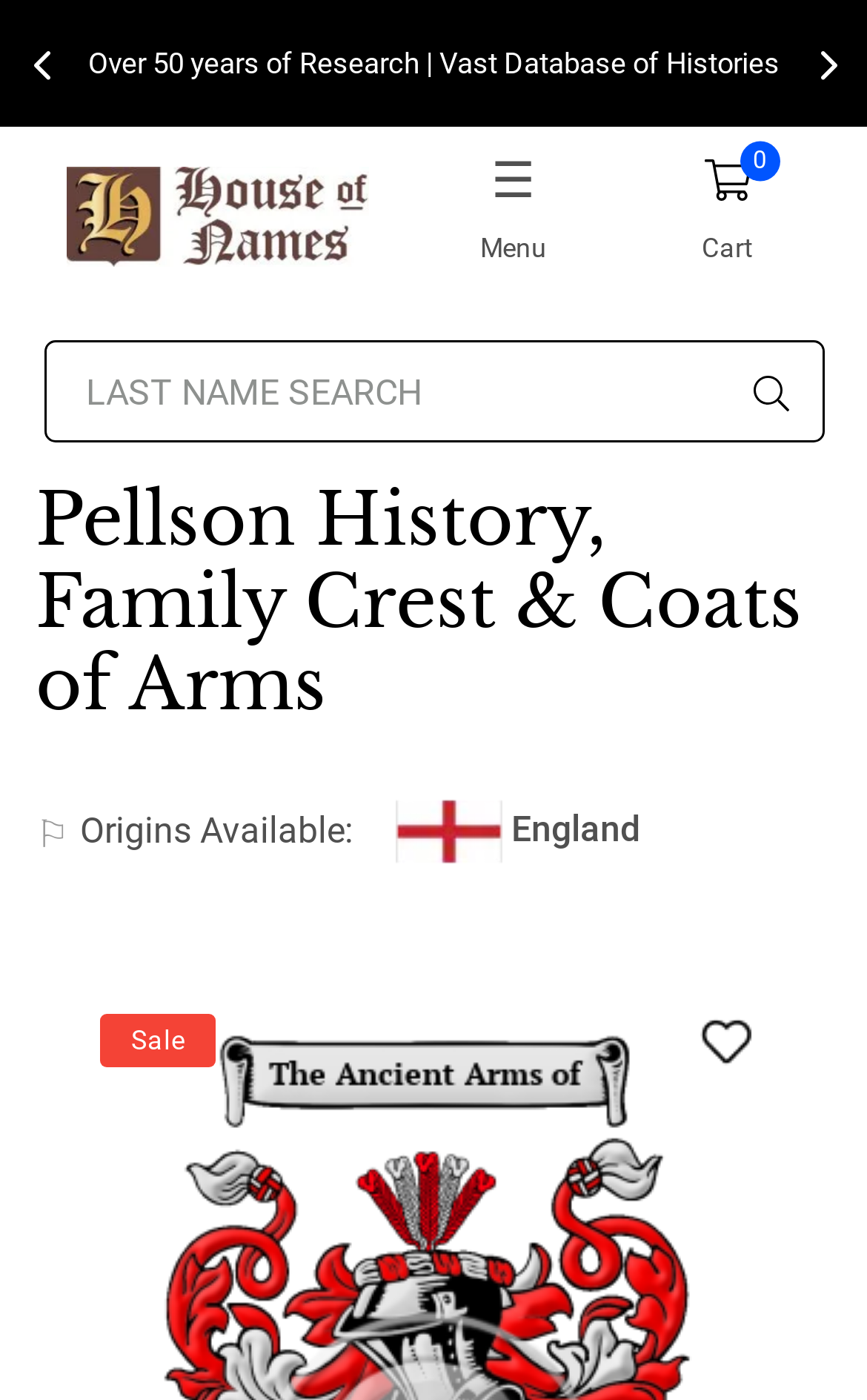What is the minimum order amount for free shipping?
Using the image, provide a detailed and thorough answer to the question.

I found the information in the top section of the webpage, where it says 'Free Shipping within North America on any order over $85.00'. This suggests that the minimum order amount for free shipping is $85.00.